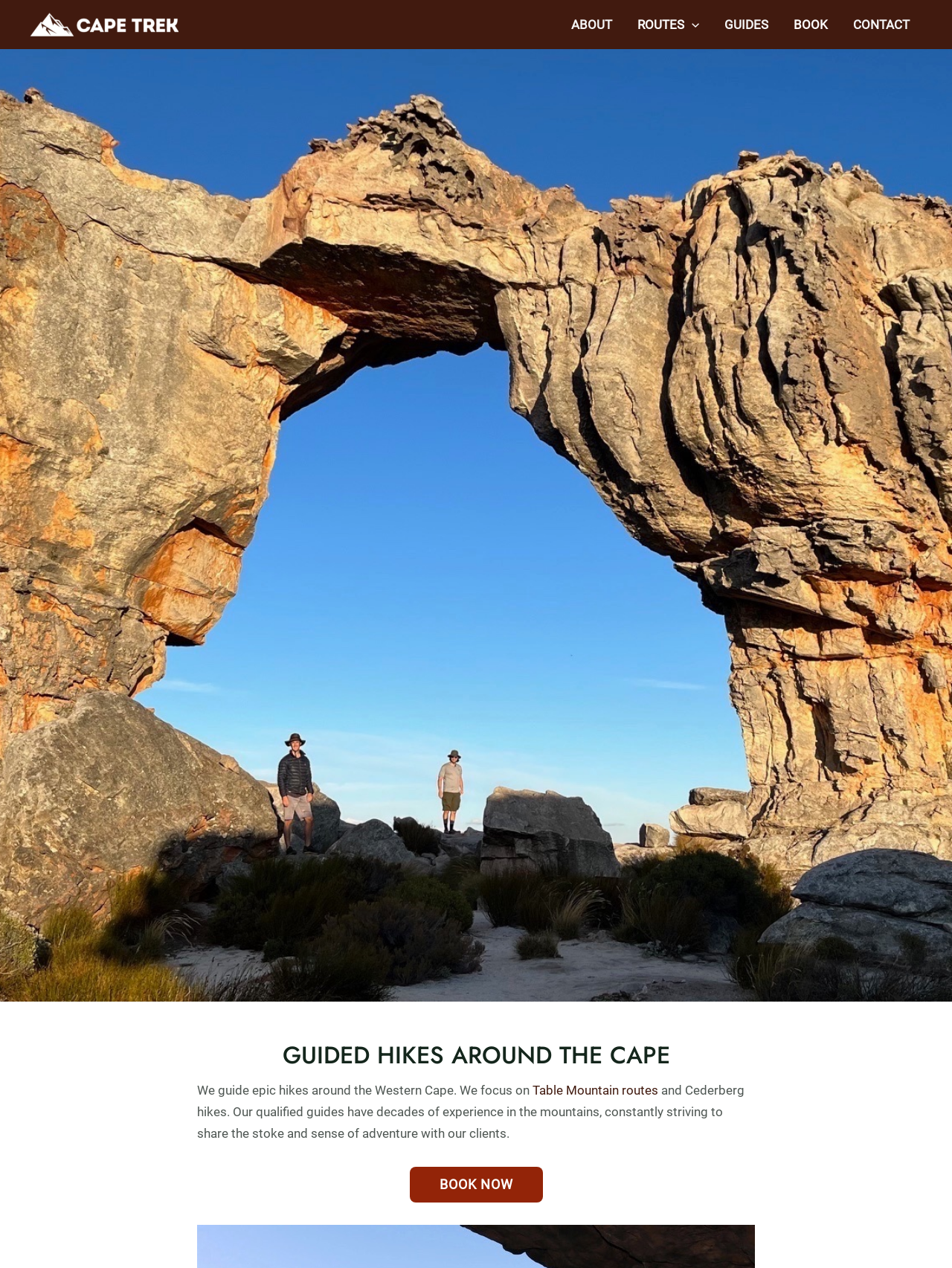Utilize the details in the image to give a detailed response to the question: What is the navigation menu composed of?

The navigation menu is composed of five main links: ABOUT, ROUTES, GUIDES, BOOK, and CONTACT, which provide access to different sections of the website.